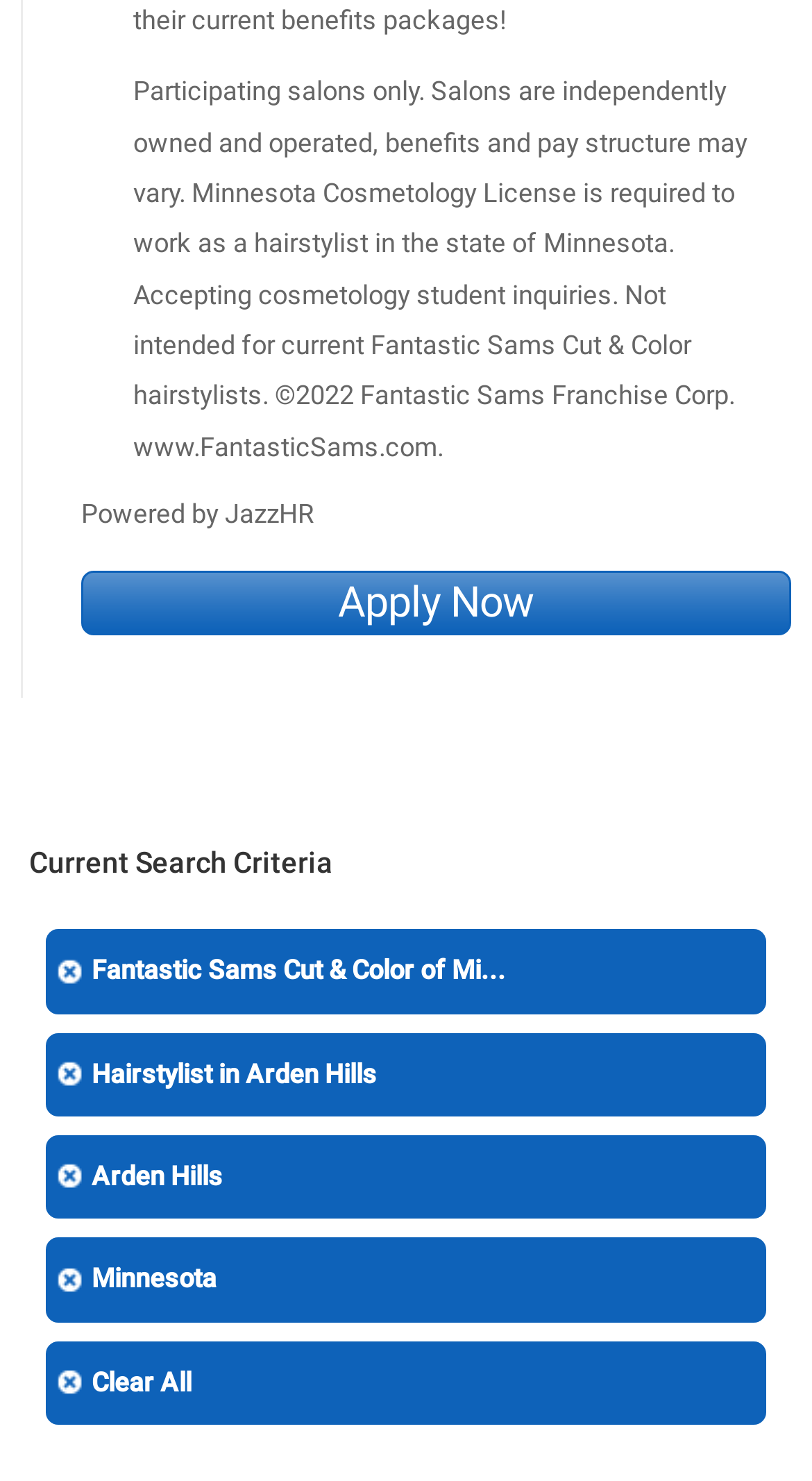Determine the bounding box for the UI element described here: "Apply Now".

[0.1, 0.386, 0.974, 0.429]